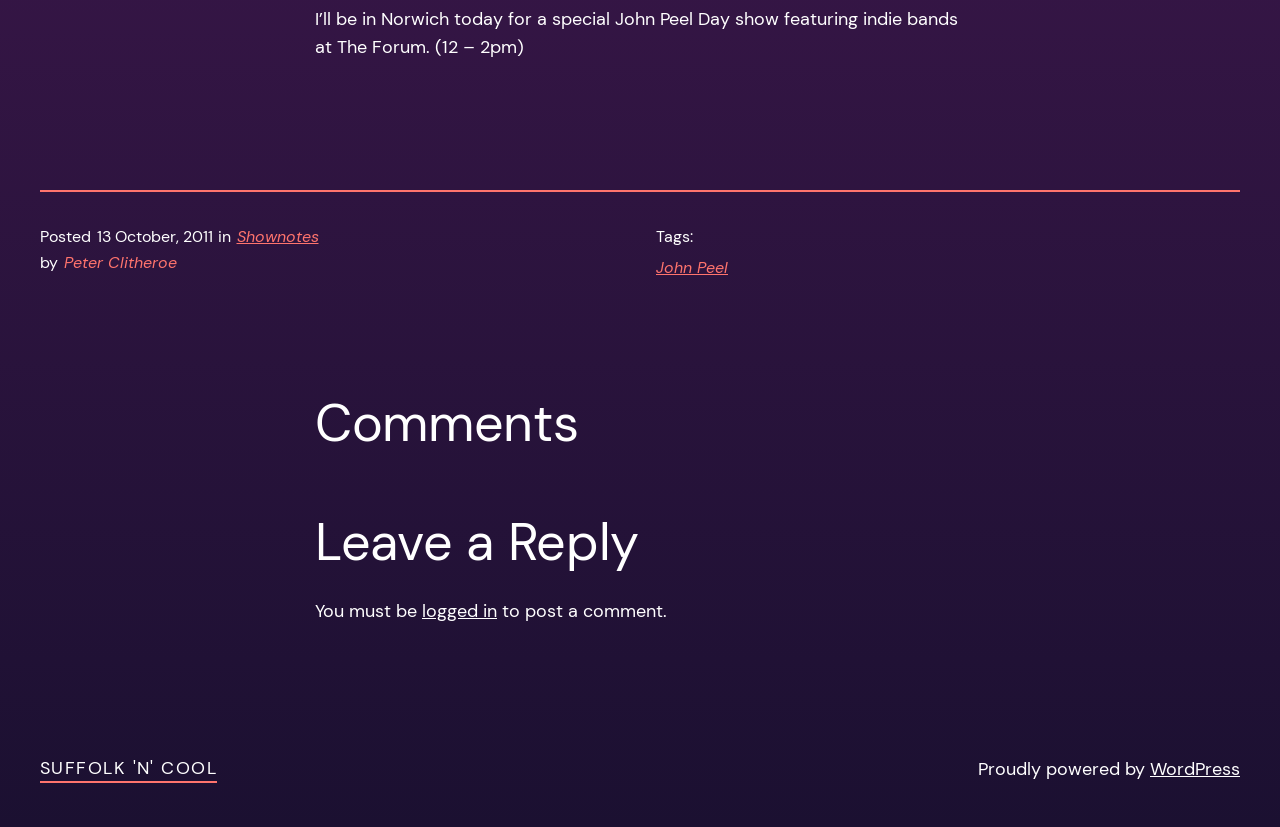What platform is the website powered by?
Examine the image closely and answer the question with as much detail as possible.

The platform is mentioned at the bottom of the page, in the line 'Proudly powered by WordPress'.